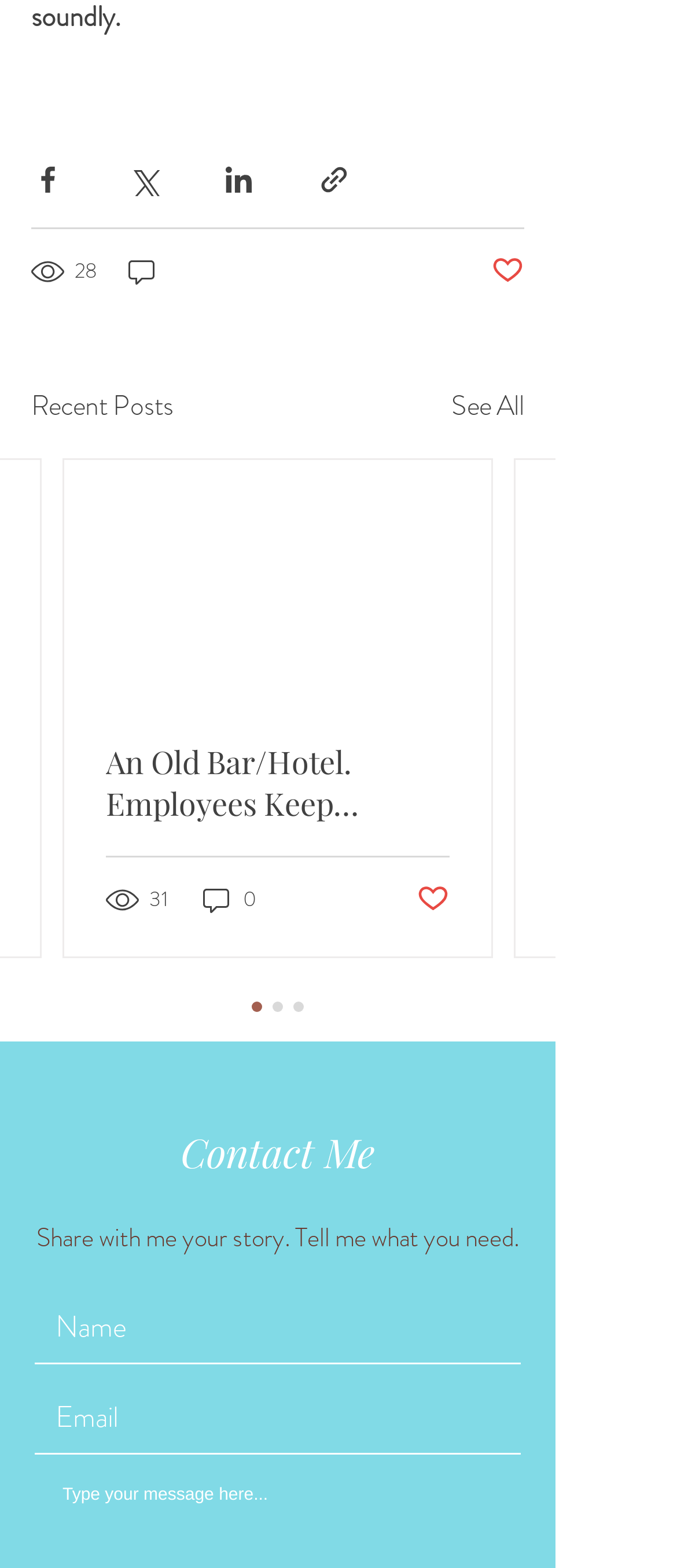How many textboxes are available in the 'Contact Me' section?
Please provide a single word or phrase based on the screenshot.

2